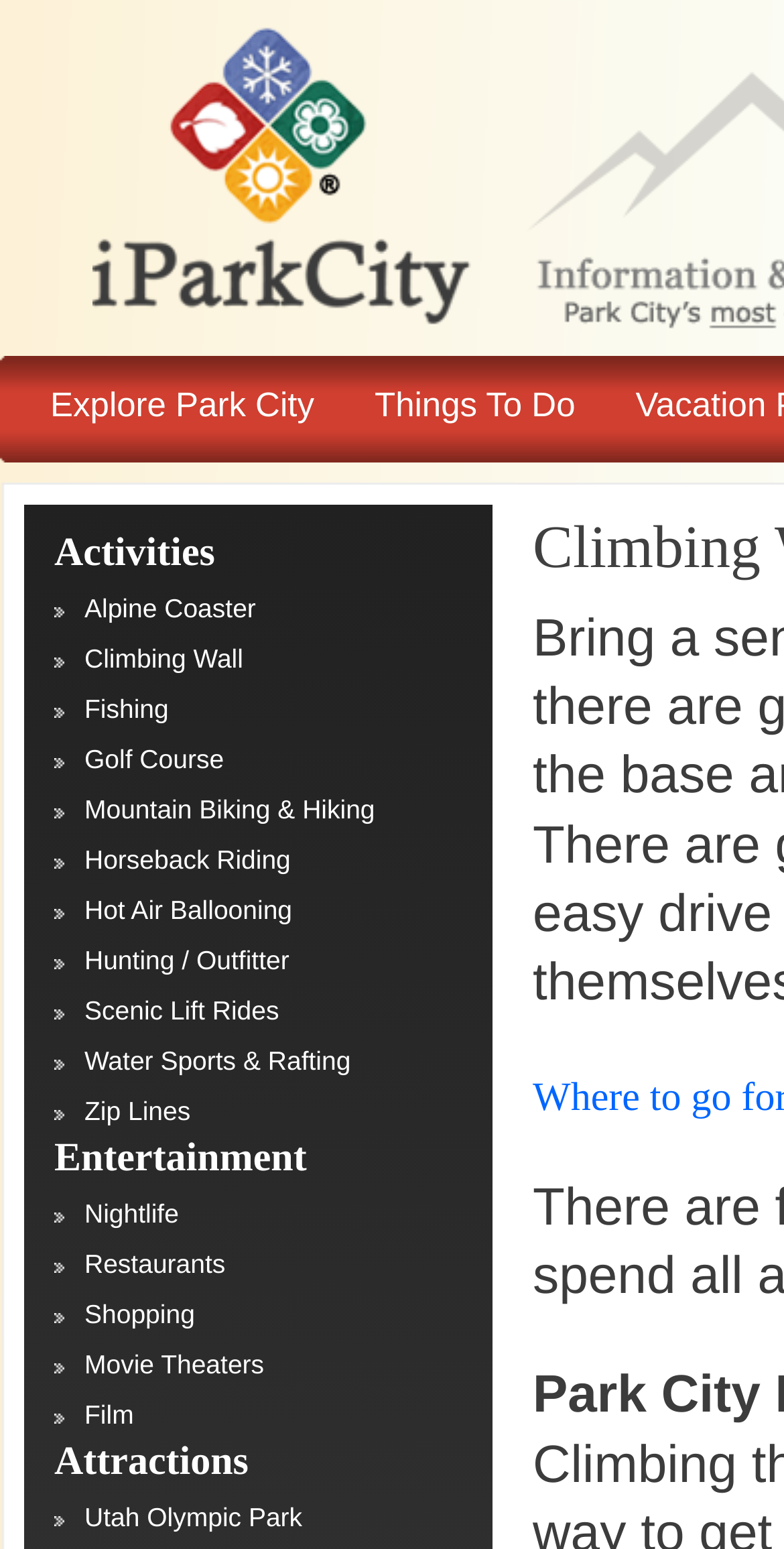How many main categories are there under 'Explore Park City'?
Look at the image and respond with a one-word or short-phrase answer.

3